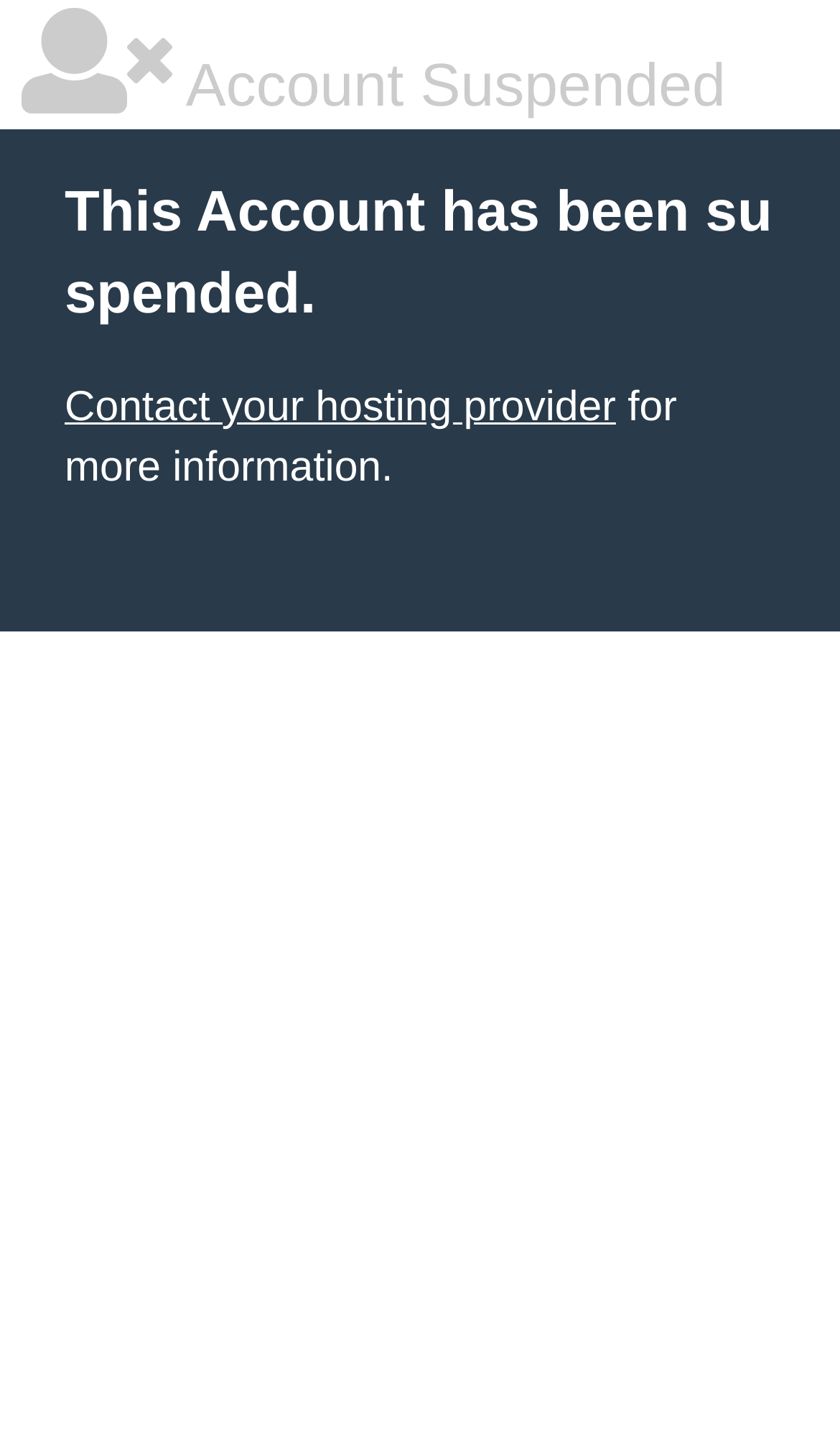Find the coordinates for the bounding box of the element with this description: "Contact your hosting provider".

[0.077, 0.268, 0.733, 0.301]